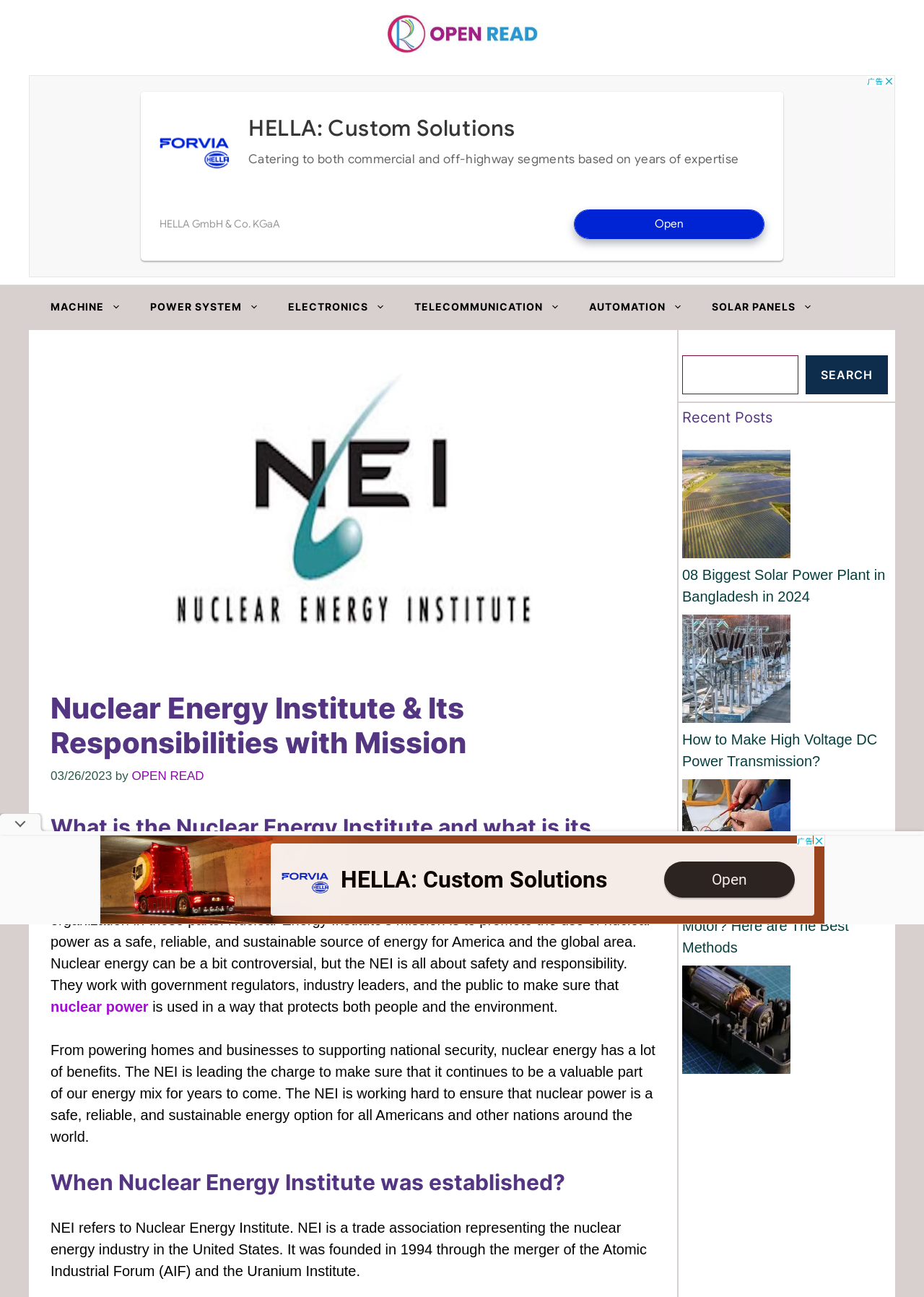Identify the coordinates of the bounding box for the element described below: "parent_node: SEARCH name="s"". Return the coordinates as four float numbers between 0 and 1: [left, top, right, bottom].

[0.738, 0.274, 0.864, 0.304]